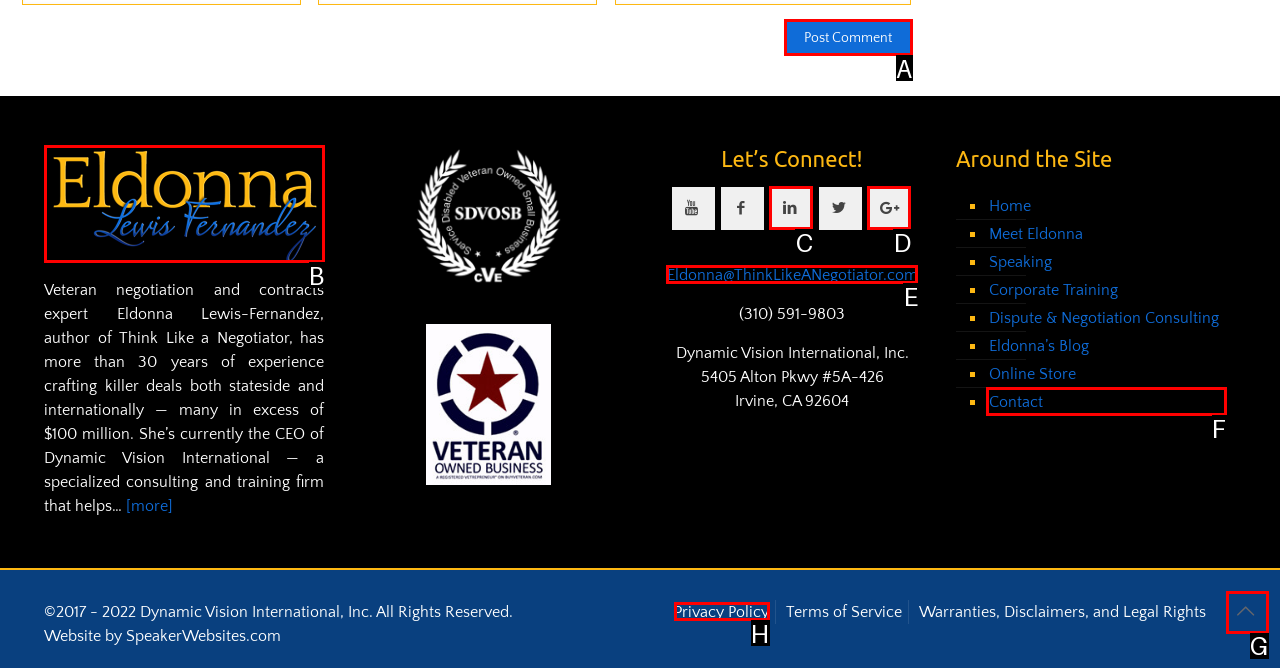Tell me which letter corresponds to the UI element that will allow you to Go back to the top of the page. Answer with the letter directly.

G